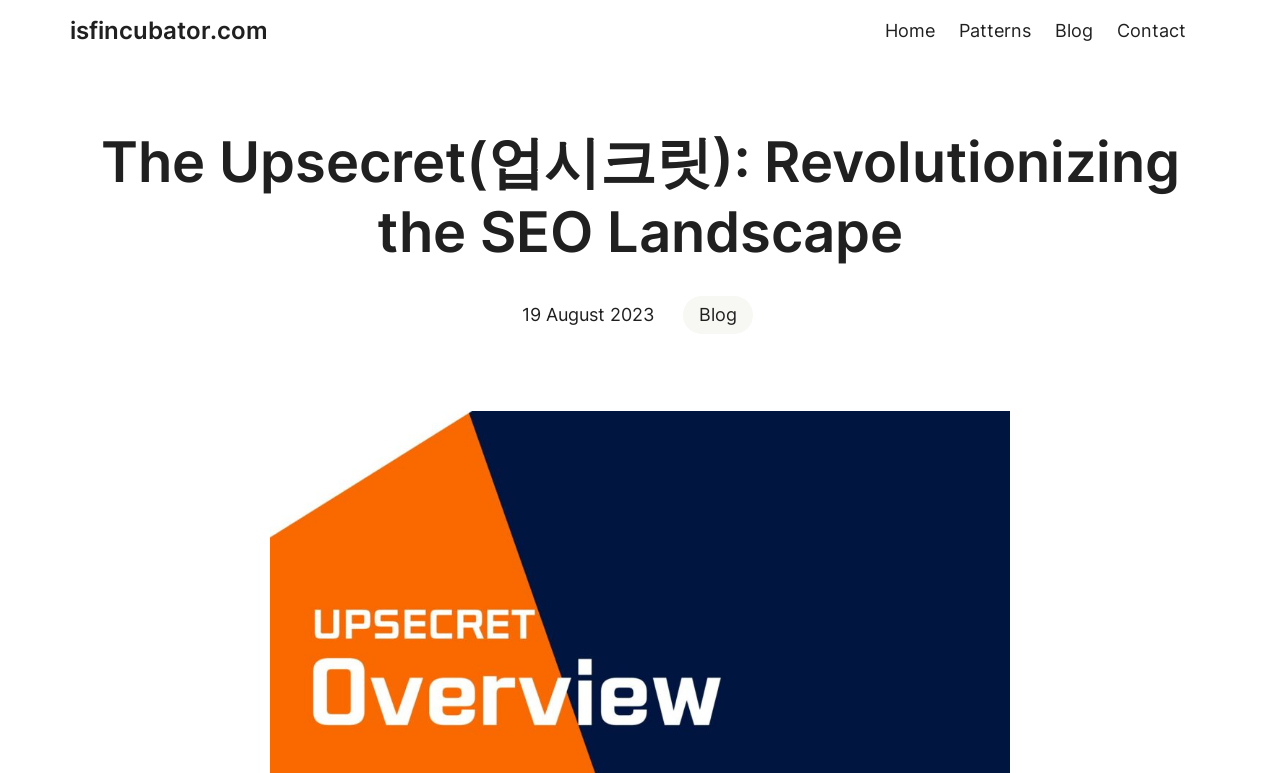What is the name of the company?
Based on the screenshot, provide your answer in one word or phrase.

Upsecret